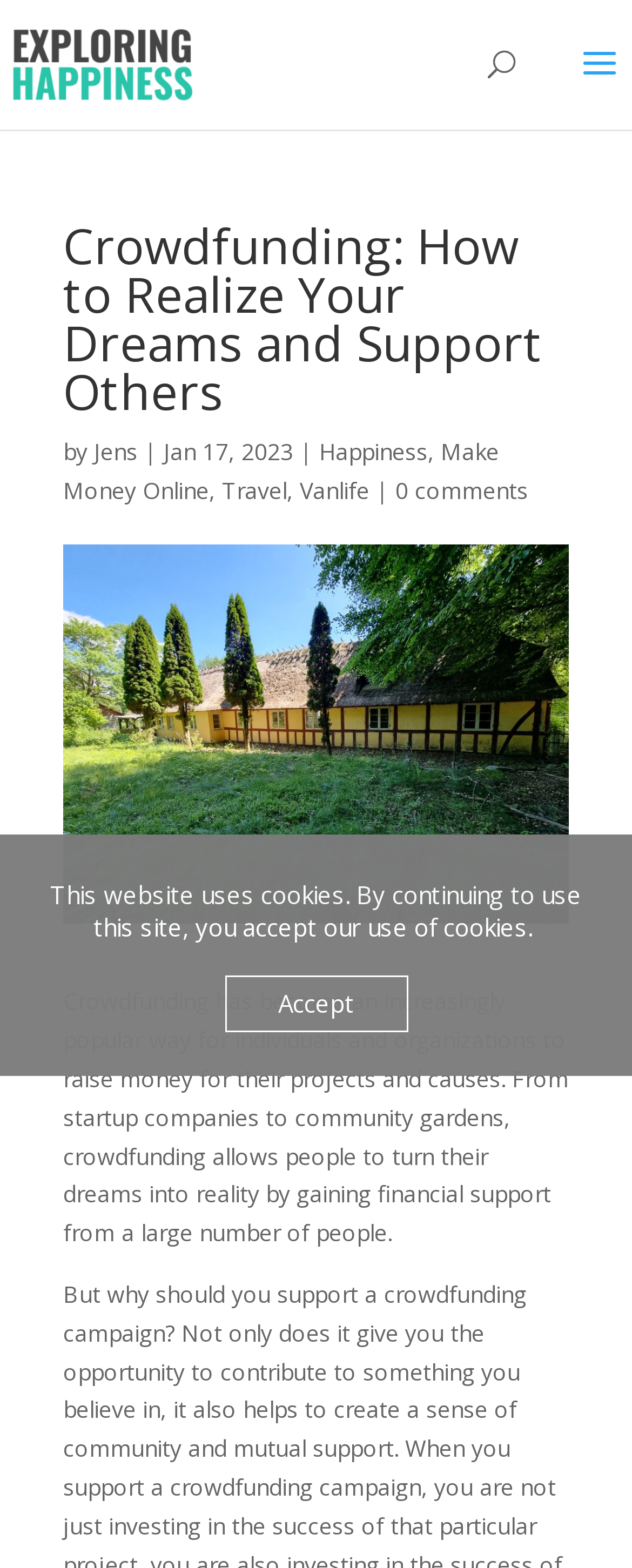Please determine the bounding box coordinates of the clickable area required to carry out the following instruction: "Visit Exploring Happiness website". The coordinates must be four float numbers between 0 and 1, represented as [left, top, right, bottom].

[0.02, 0.03, 0.305, 0.049]